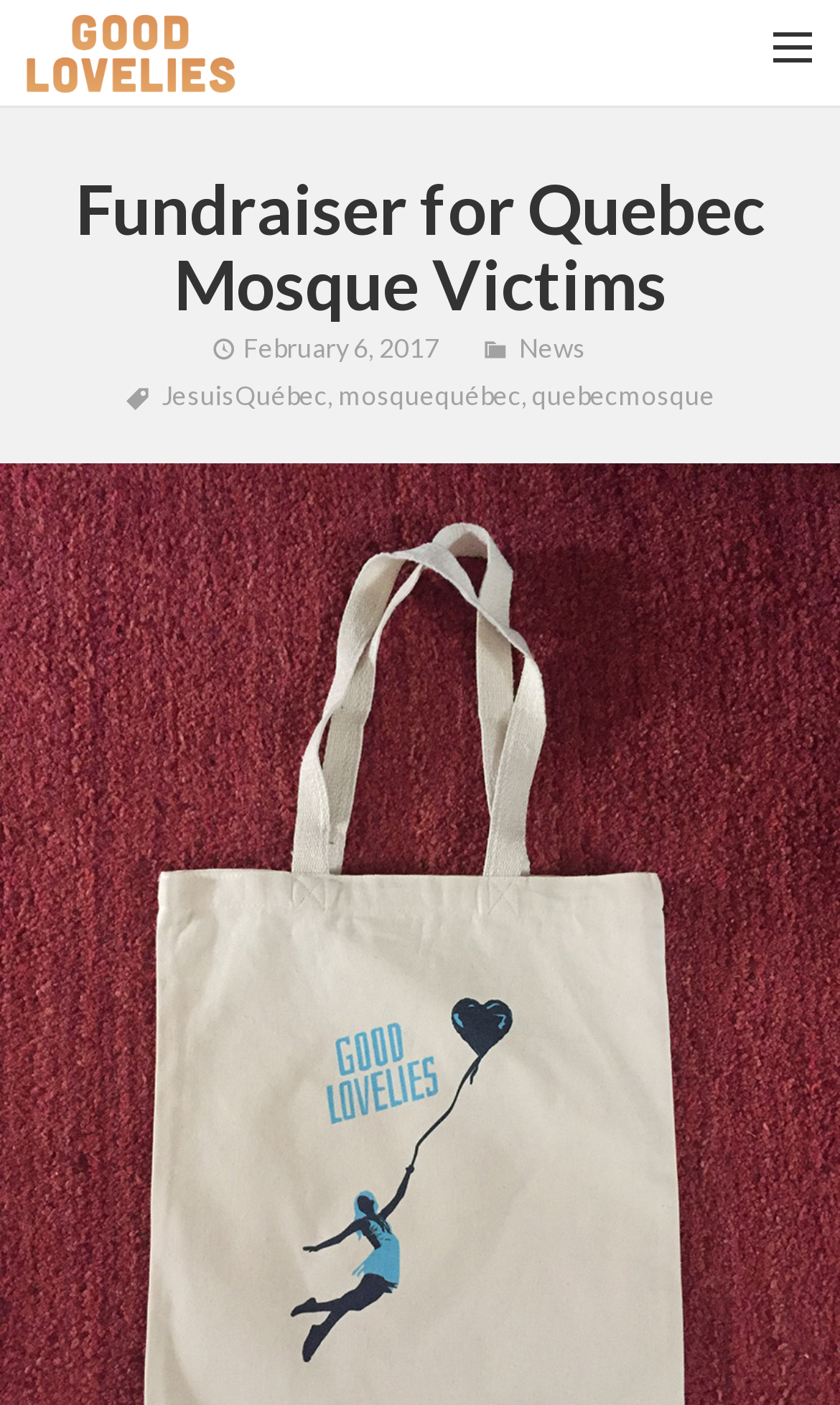Please determine the bounding box coordinates of the clickable area required to carry out the following instruction: "Read the News". The coordinates must be four float numbers between 0 and 1, represented as [left, top, right, bottom].

[0.574, 0.236, 0.697, 0.259]